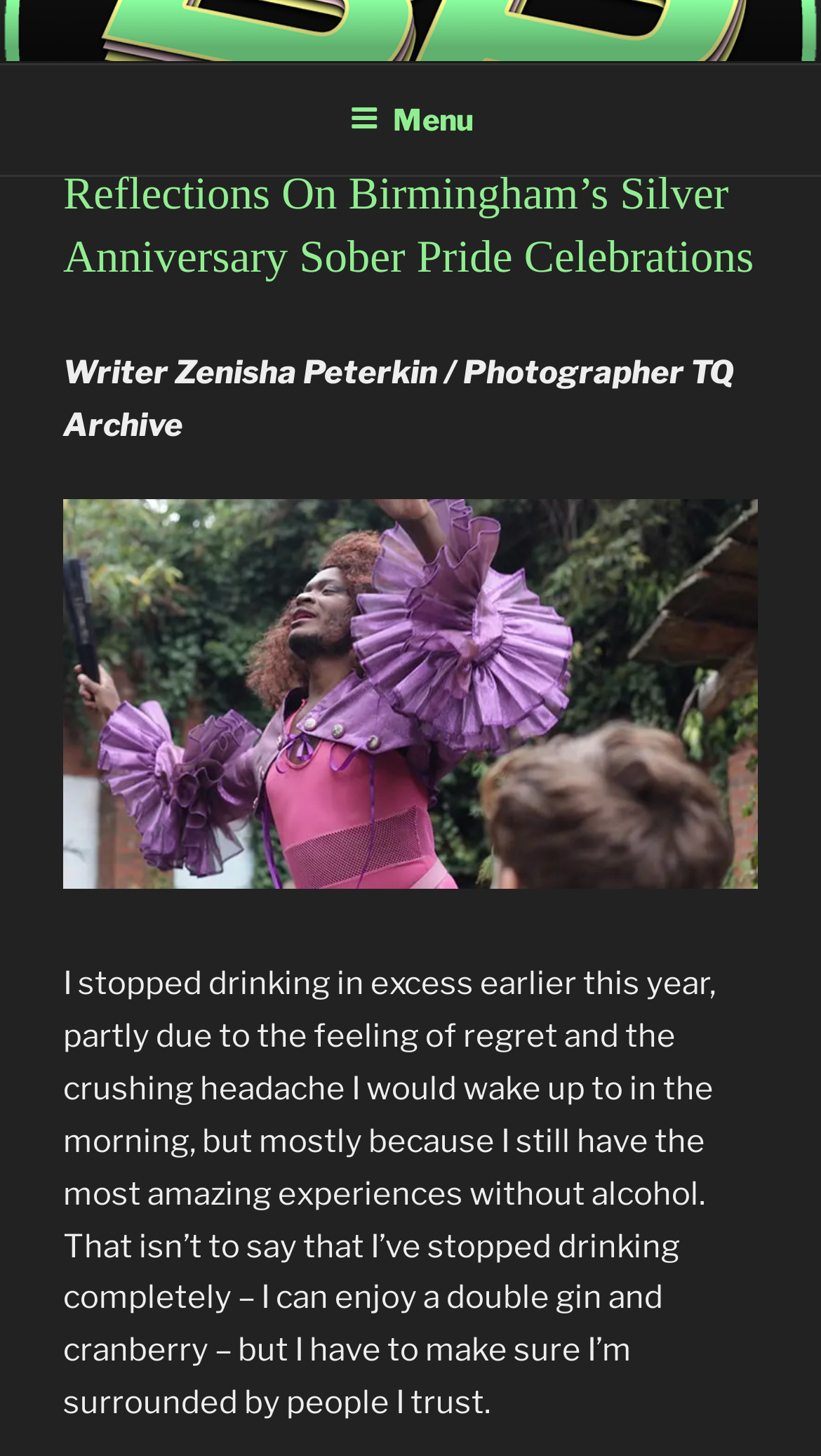Generate a thorough caption that explains the contents of the webpage.

The webpage is an article titled "Reflections On Birmingham’s Silver Anniversary Sober Pride Celebrations" written by Zenisha Peterkin and photographed by TQ Archive. At the top of the page, there is a navigation menu labeled "Top Menu" with a button to expand or collapse it. Below the menu, there is a quote "If I owned this city, I'd make it behave" displayed prominently.

The main content of the article is divided into sections, with the title of the article "Reflections On Birmingham’s Silver Anniversary Sober Pride Celebrations" serving as a heading. The author's name and photographer's credit are displayed below the title. There is a link in the middle of the page, but its purpose is unclear. 

The article begins with the author sharing their personal experience of stopping excessive drinking earlier in the year, citing feelings of regret and crushing headaches as motivations. However, the author clarifies that they haven't stopped drinking completely, but rather learned to enjoy drinks in moderation, surrounded by trusted people.